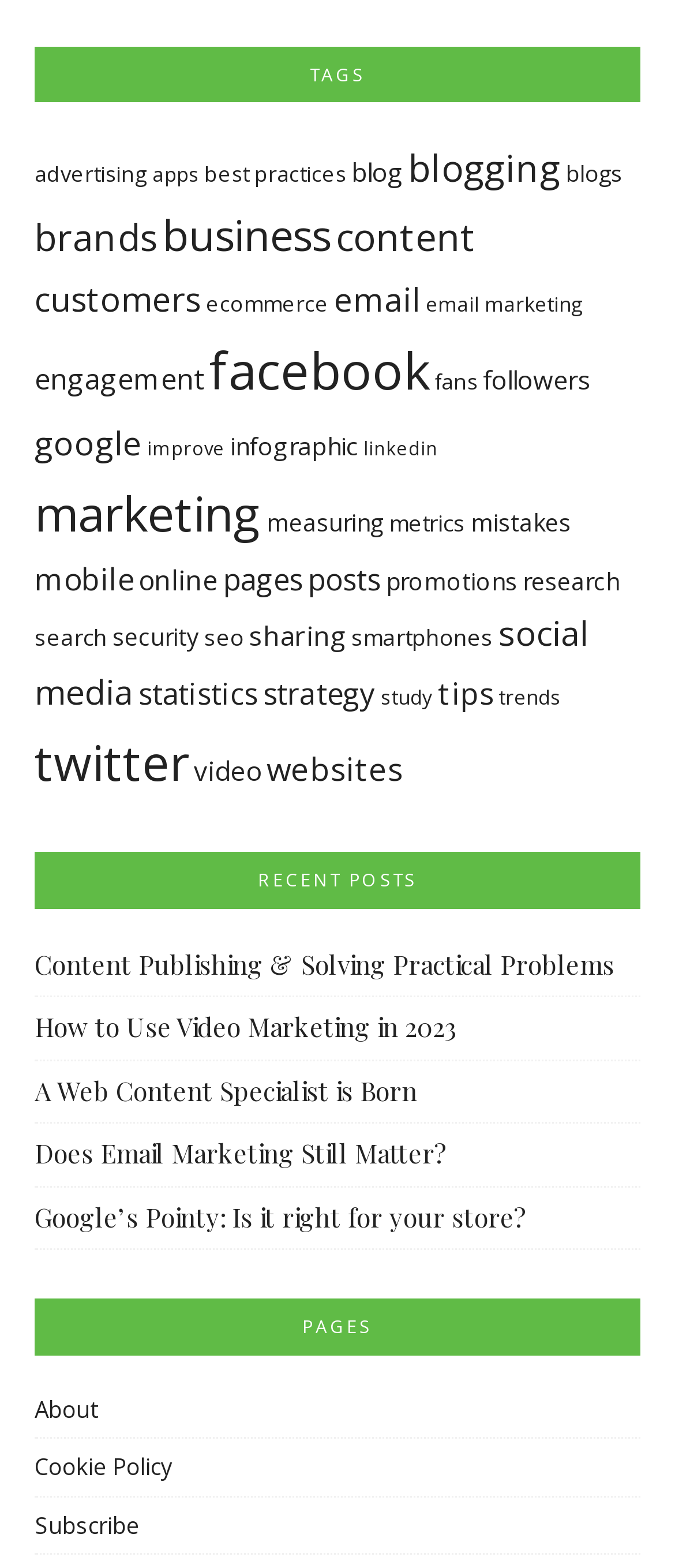How many pages are there in the website?
Could you give a comprehensive explanation in response to this question?

I counted the number of links under the 'PAGES' section and found that there are 3 pages in the website, namely 'About', 'Cookie Policy', and 'Subscribe'.